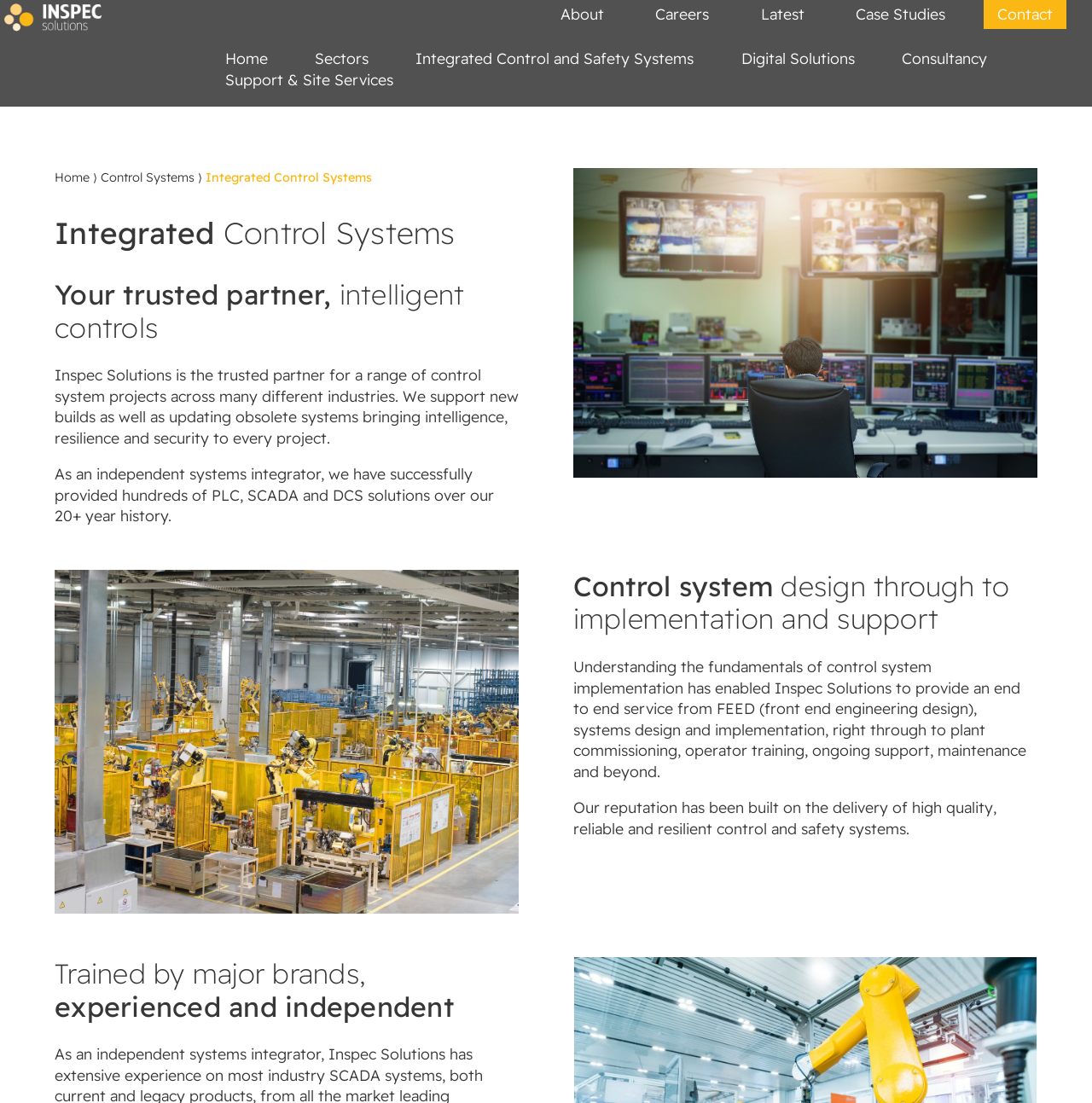What is the company's approach to control system implementation?
Using the image as a reference, answer the question with a short word or phrase.

End-to-end service